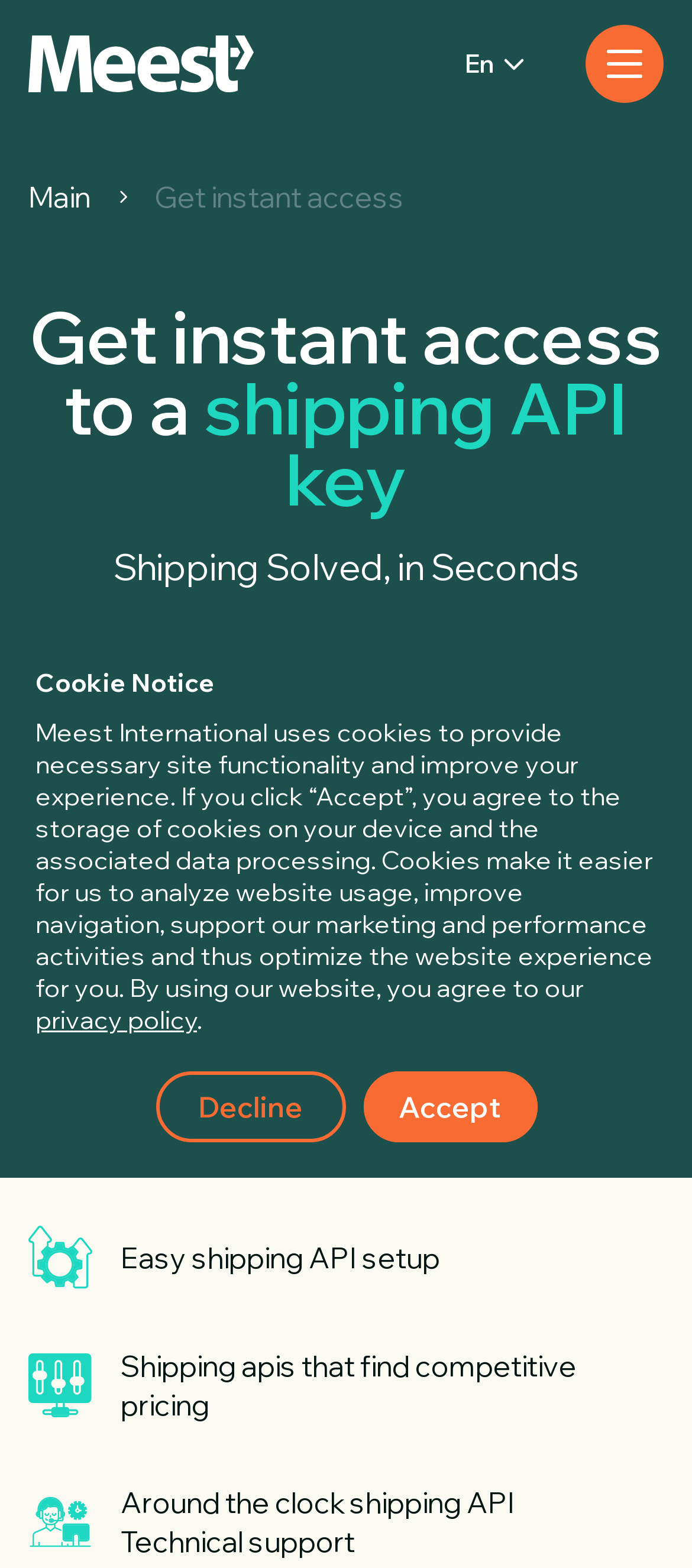Please provide a comprehensive answer to the question based on the screenshot: What is the purpose of Meest's cookies?

According to the cookie notice, Meest uses cookies to provide necessary site functionality, improve the user experience, analyze website usage, and support marketing and performance activities.